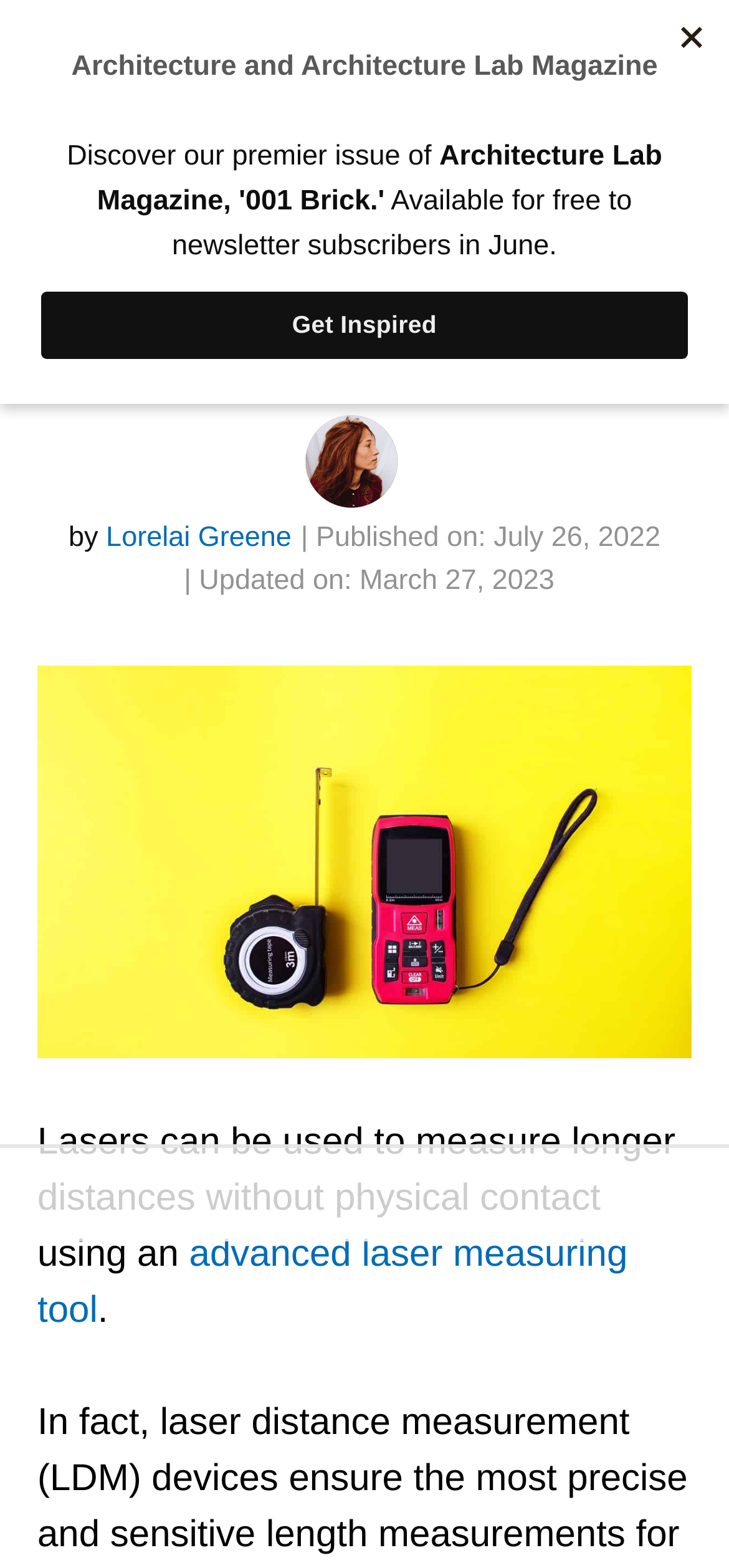Please provide a brief answer to the following inquiry using a single word or phrase:
What is the name of the website?

ArchitectureLab